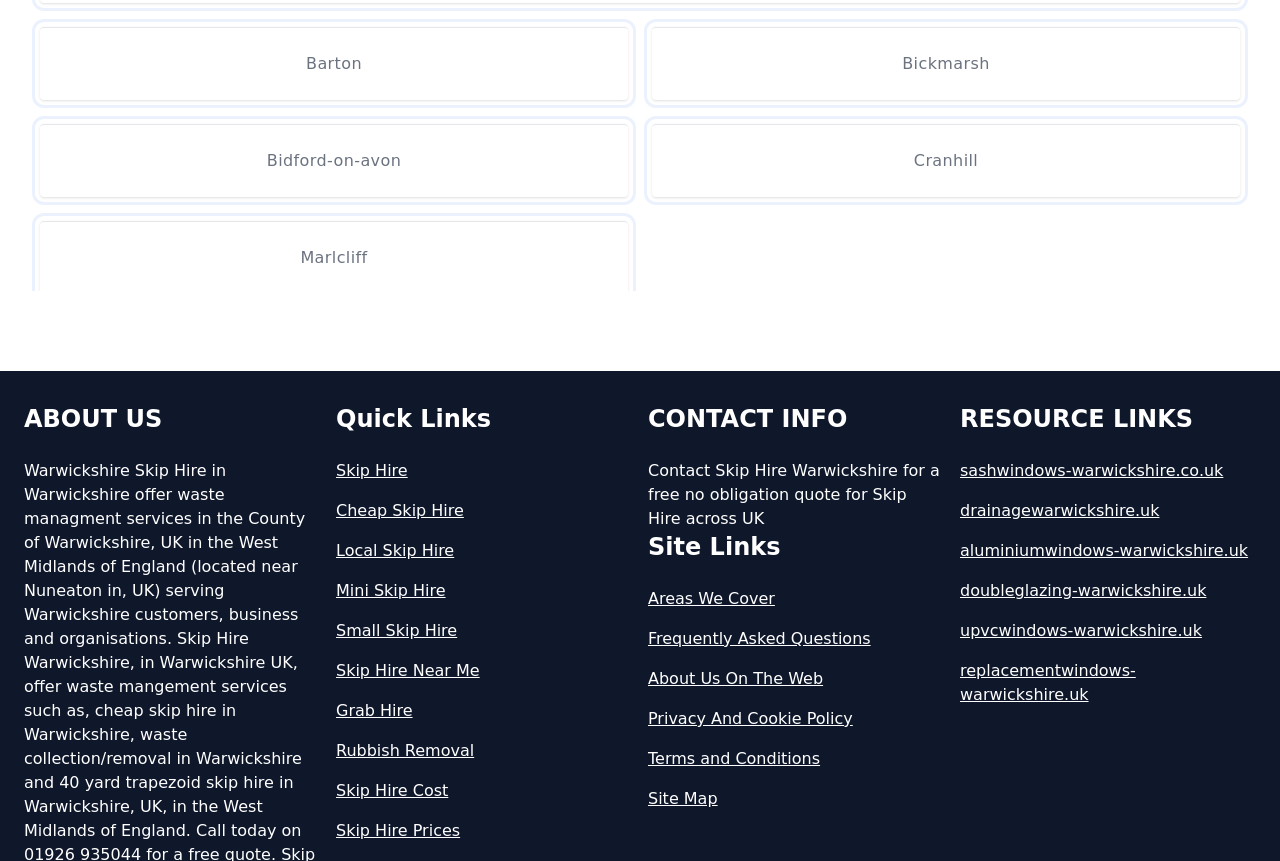How many types of skip hire services are listed?
Based on the image, respond with a single word or phrase.

6